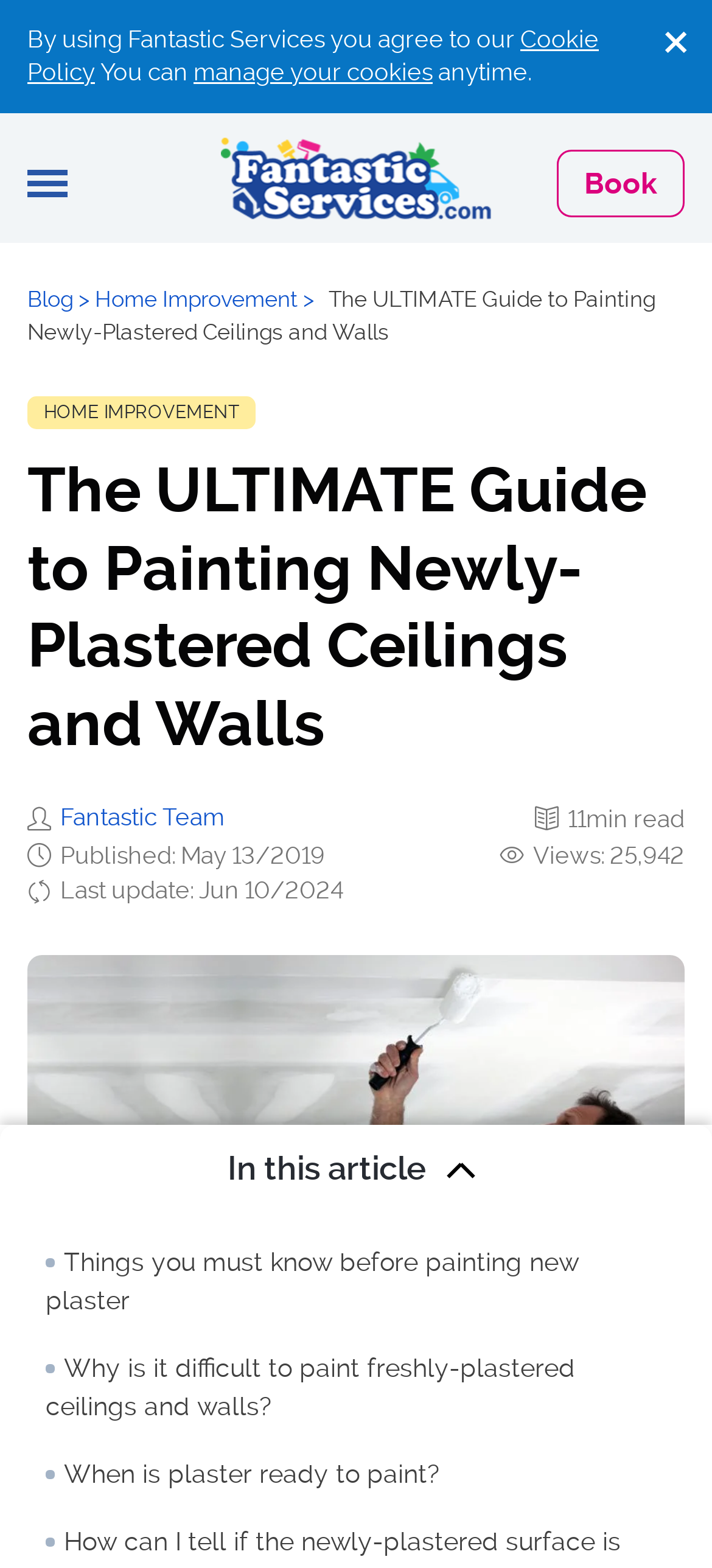Please determine the bounding box coordinates of the element's region to click for the following instruction: "Click the 'x' button to close the window".

[0.897, 0.001, 1.0, 0.048]